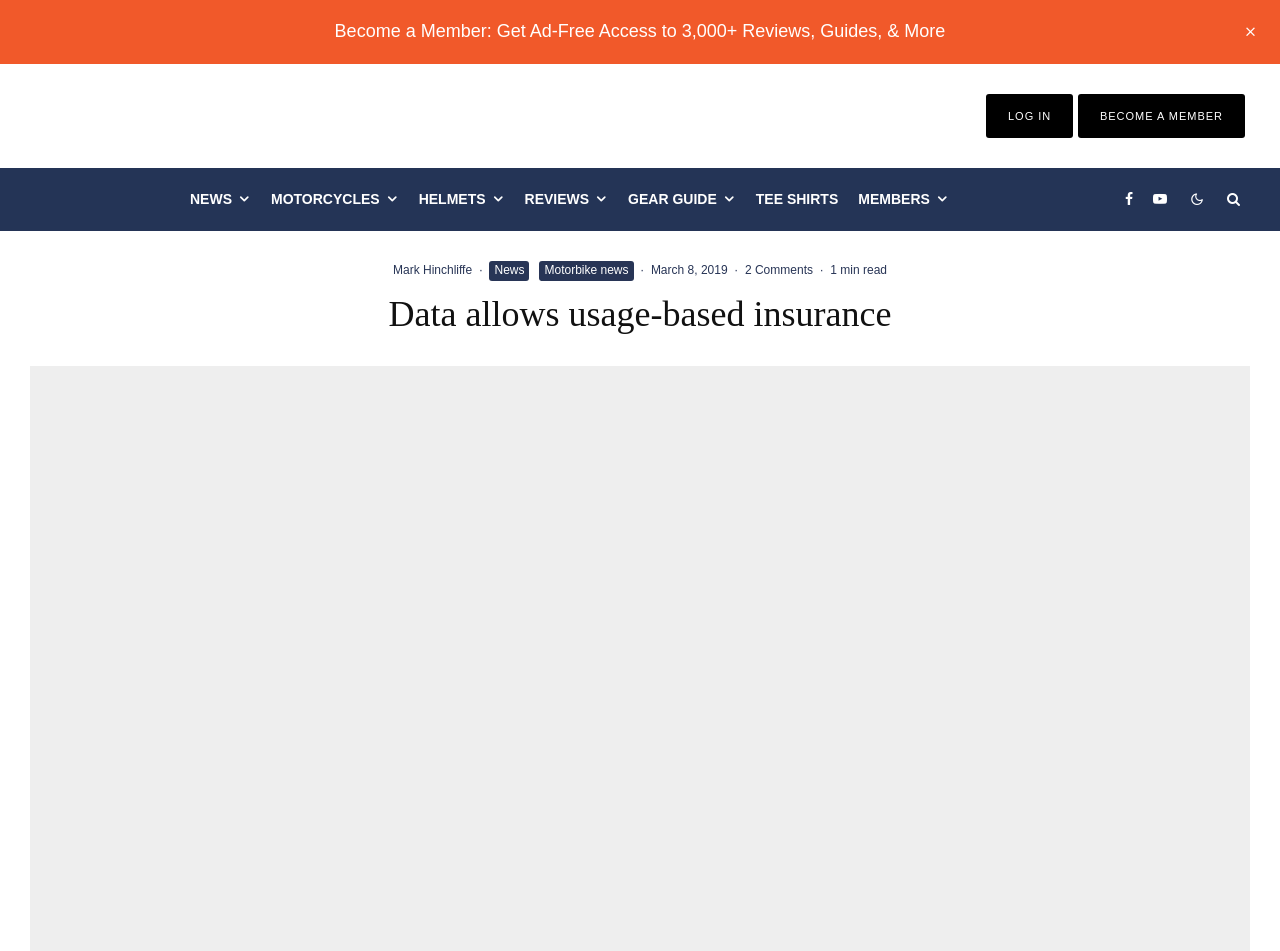How many comments are there on the news article?
Examine the image and provide an in-depth answer to the question.

I determined the number of comments by looking at the link '2 Comments', which suggests that there are two comments on the news article.